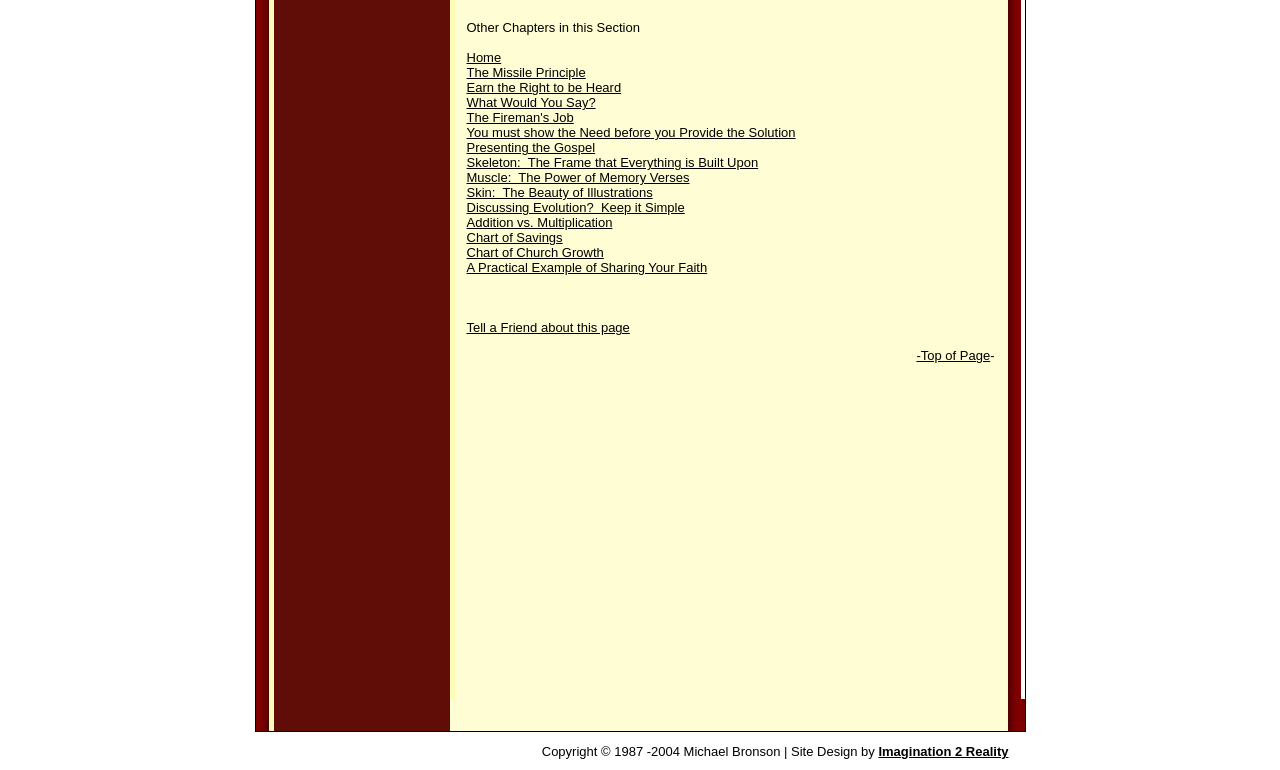Answer the question using only a single word or phrase: 
What is the last chapter link?

Tell a Friend about this page